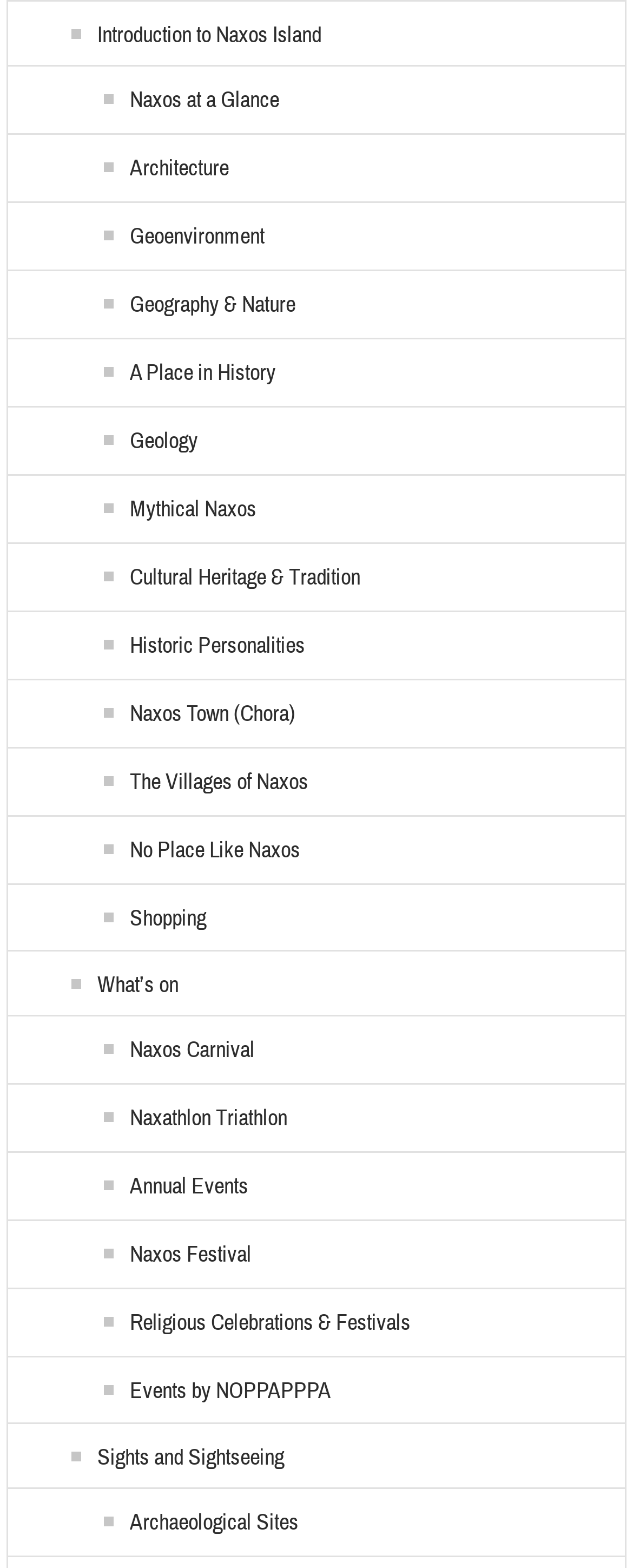Please identify the bounding box coordinates of the clickable element to fulfill the following instruction: "View Naxos' archaeological sites". The coordinates should be four float numbers between 0 and 1, i.e., [left, top, right, bottom].

[0.043, 0.962, 0.472, 0.981]